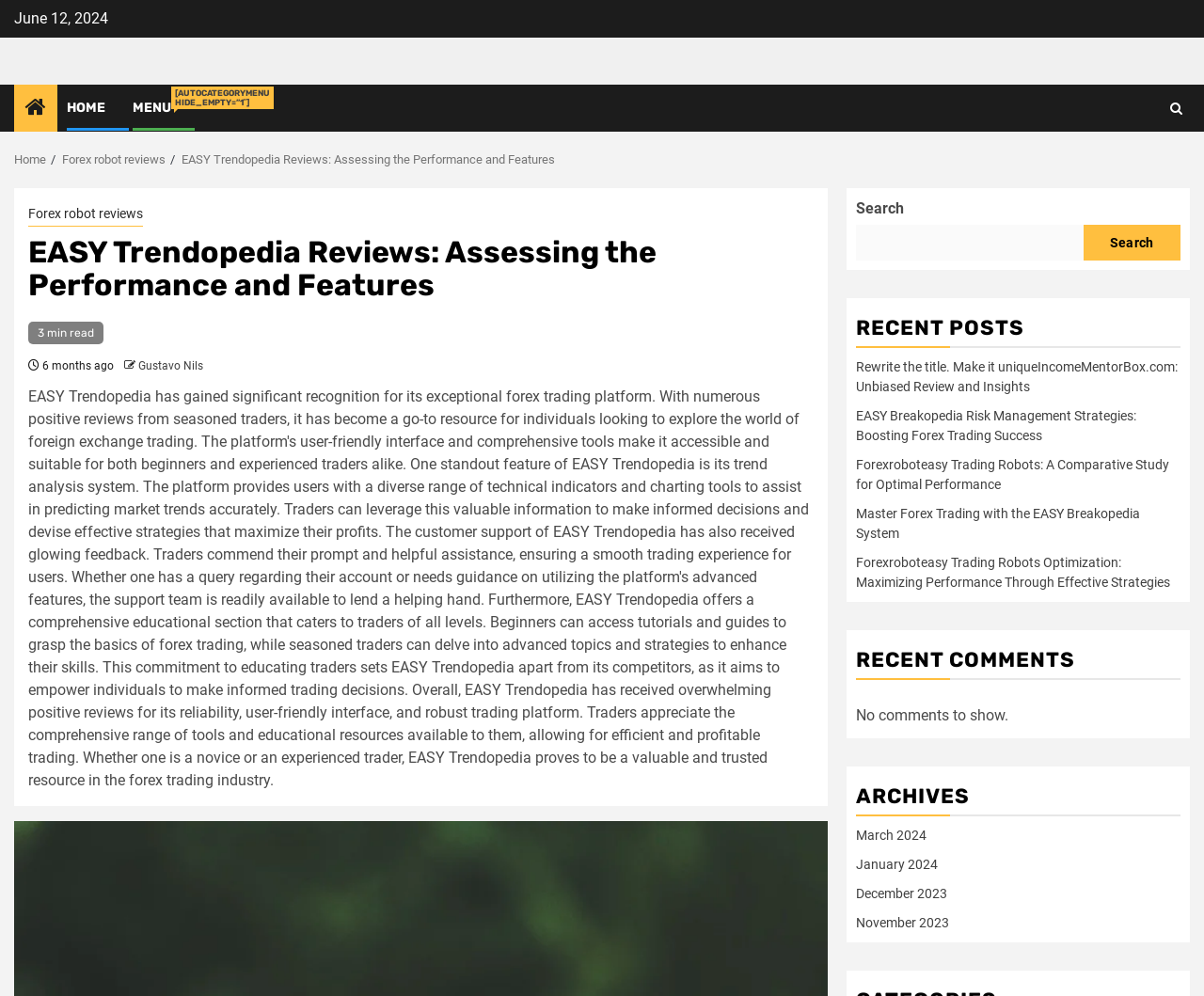Locate the bounding box coordinates of the element that should be clicked to fulfill the instruction: "Read EASY Trendopedia Reviews".

[0.151, 0.153, 0.461, 0.167]